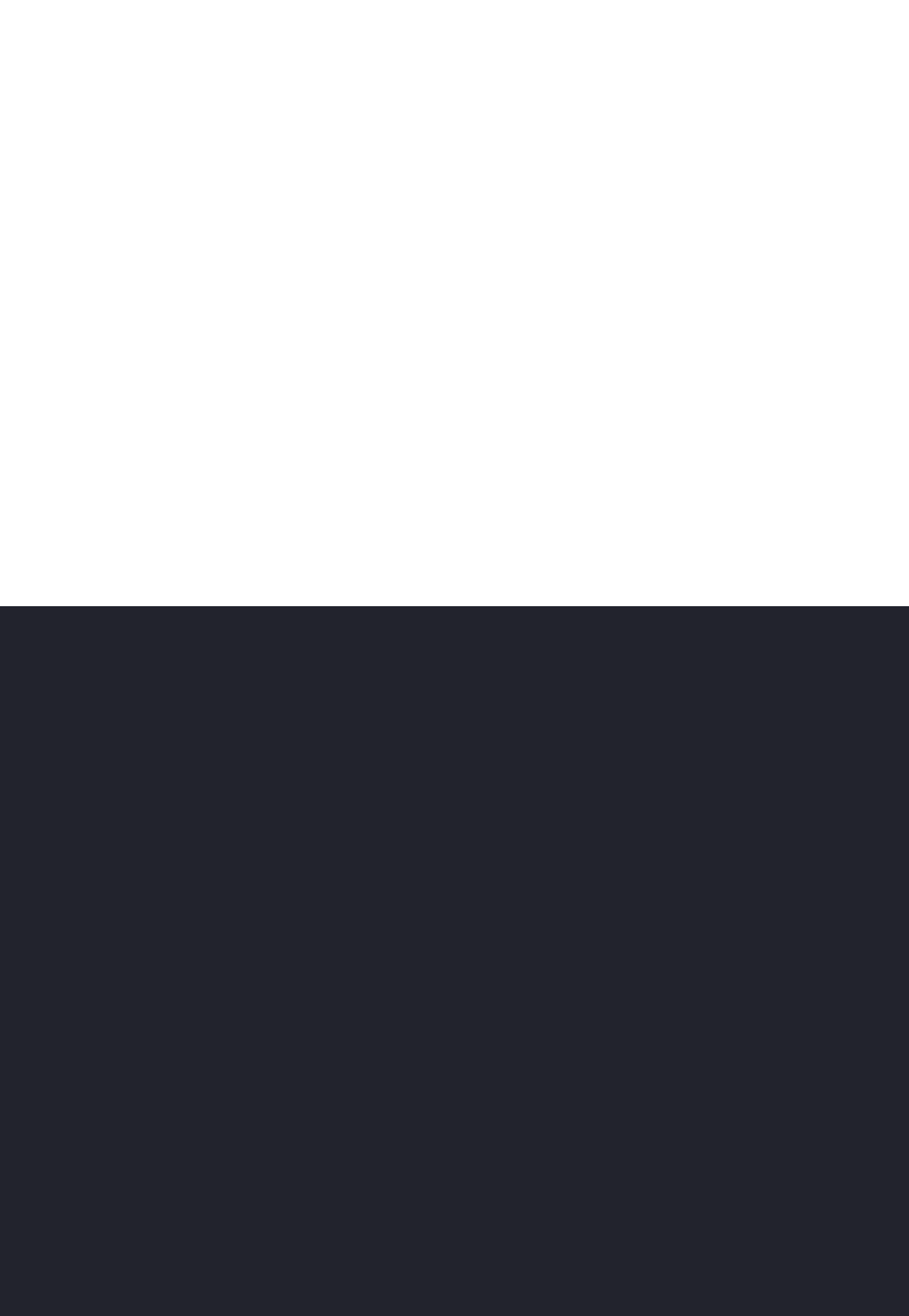What is the company's copyright year?
Using the details shown in the screenshot, provide a comprehensive answer to the question.

The company's copyright year can be found in the footer section of the webpage, specifically in the static text element with the text '© 2024 Granite Selection. All rights reserved'.